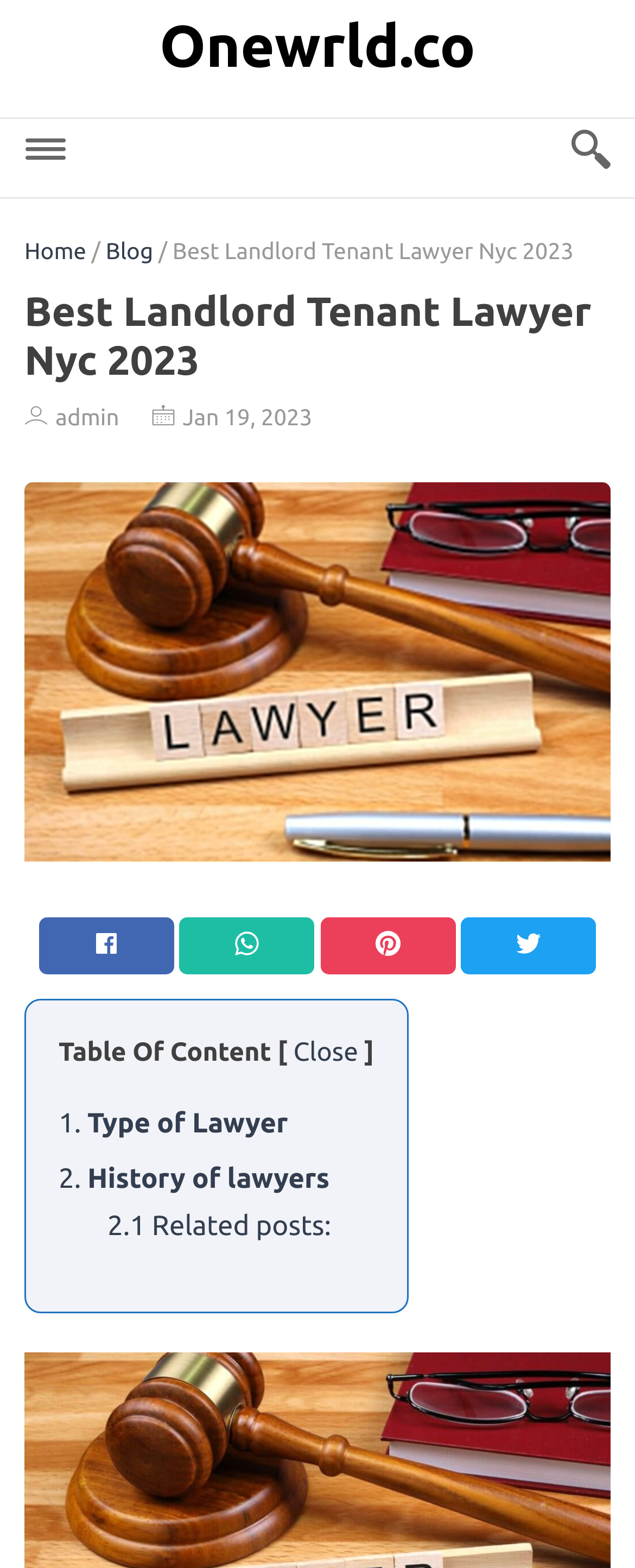What is the author of the article?
Utilize the image to construct a detailed and well-explained answer.

The author of the article is mentioned at the top of the webpage, below the title, as 'admin'.